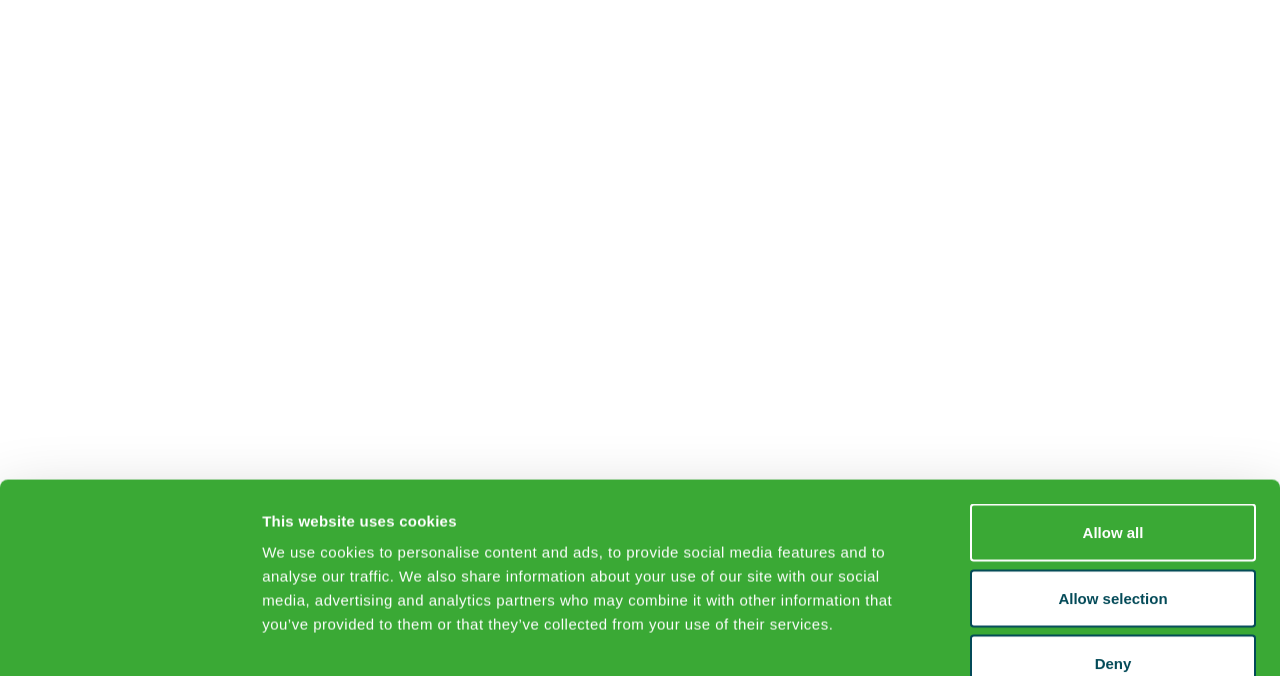Find the bounding box of the UI element described as follows: "Allow selection".

[0.758, 0.613, 0.981, 0.699]